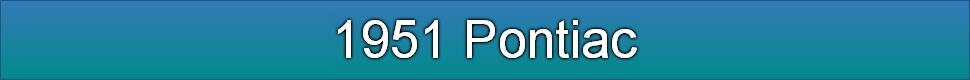Explain the details of the image you are viewing.

The image prominently features the title "1951 Pontiac" displayed in bold white letters against a vibrant gradient background that transitions from deep turquoise to a lighter blue. This visual representation highlights the significance of the 1951 Pontiac models, specifically marking the year when Pontiac celebrated its Silver Anniversary. The design is clean and eye-catching, providing a clear reference to this notable automotive milestone.